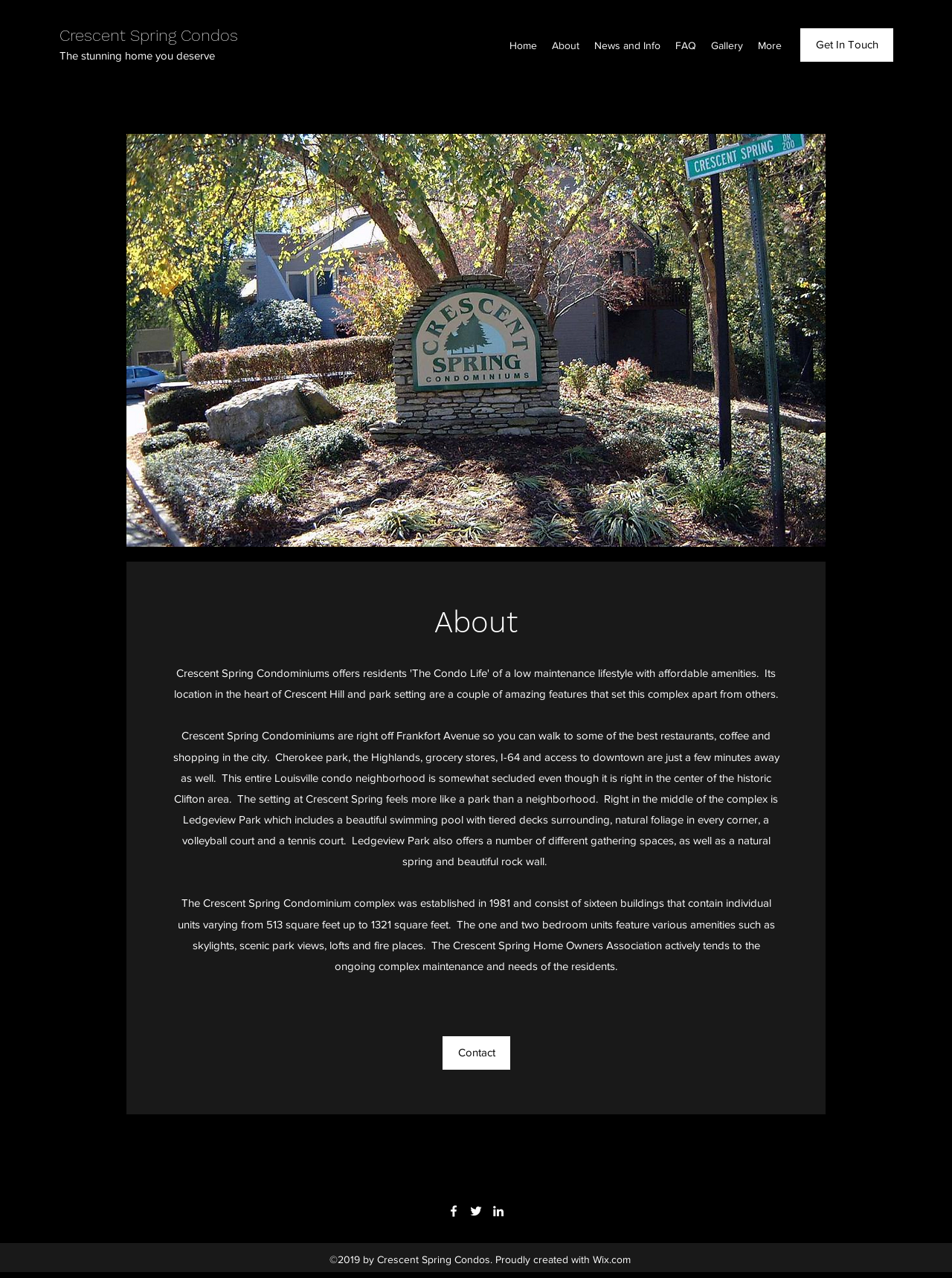Determine the bounding box coordinates of the clickable region to carry out the instruction: "Click on the 'Contact' link".

[0.465, 0.811, 0.536, 0.837]